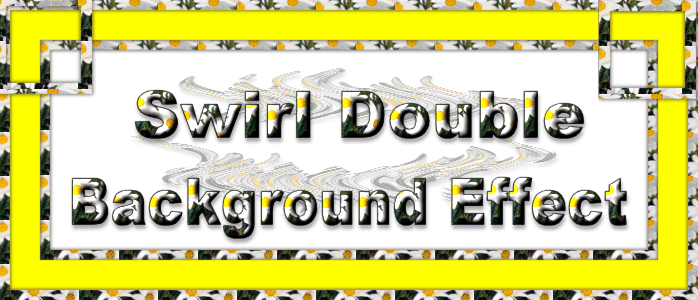What type of elements are in the decorative pattern?
Please provide a full and detailed response to the question.

The decorative pattern surrounding the text and frame features floral elements, which add to the visual complexity and artistic engagement of the overall design.